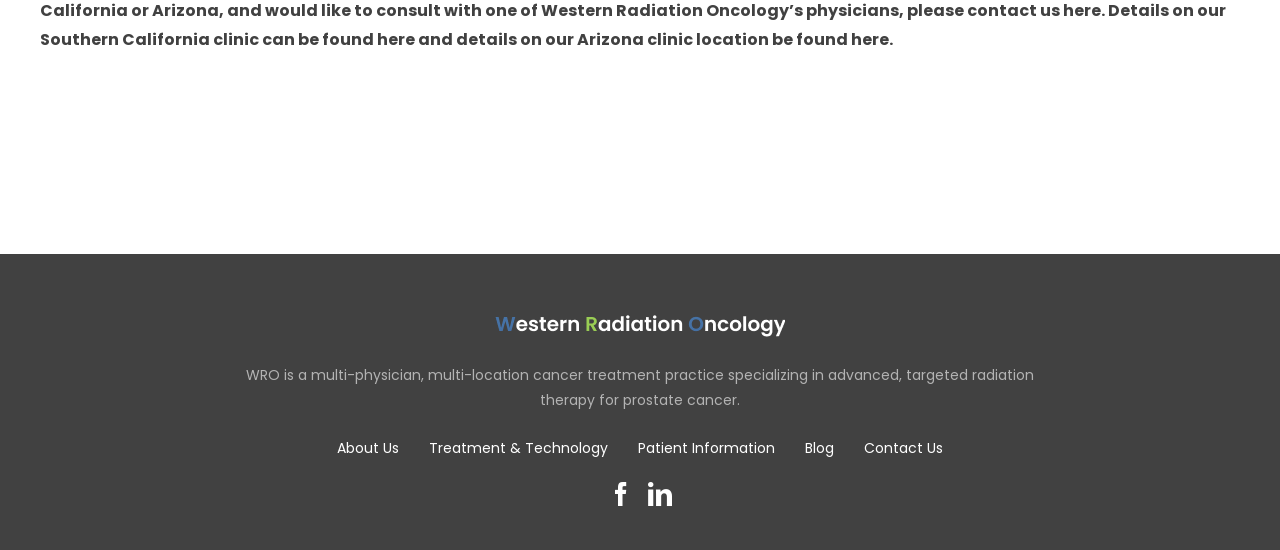Locate the bounding box coordinates of the area that needs to be clicked to fulfill the following instruction: "Read the blog". The coordinates should be in the format of four float numbers between 0 and 1, namely [left, top, right, bottom].

[0.629, 0.792, 0.675, 0.838]